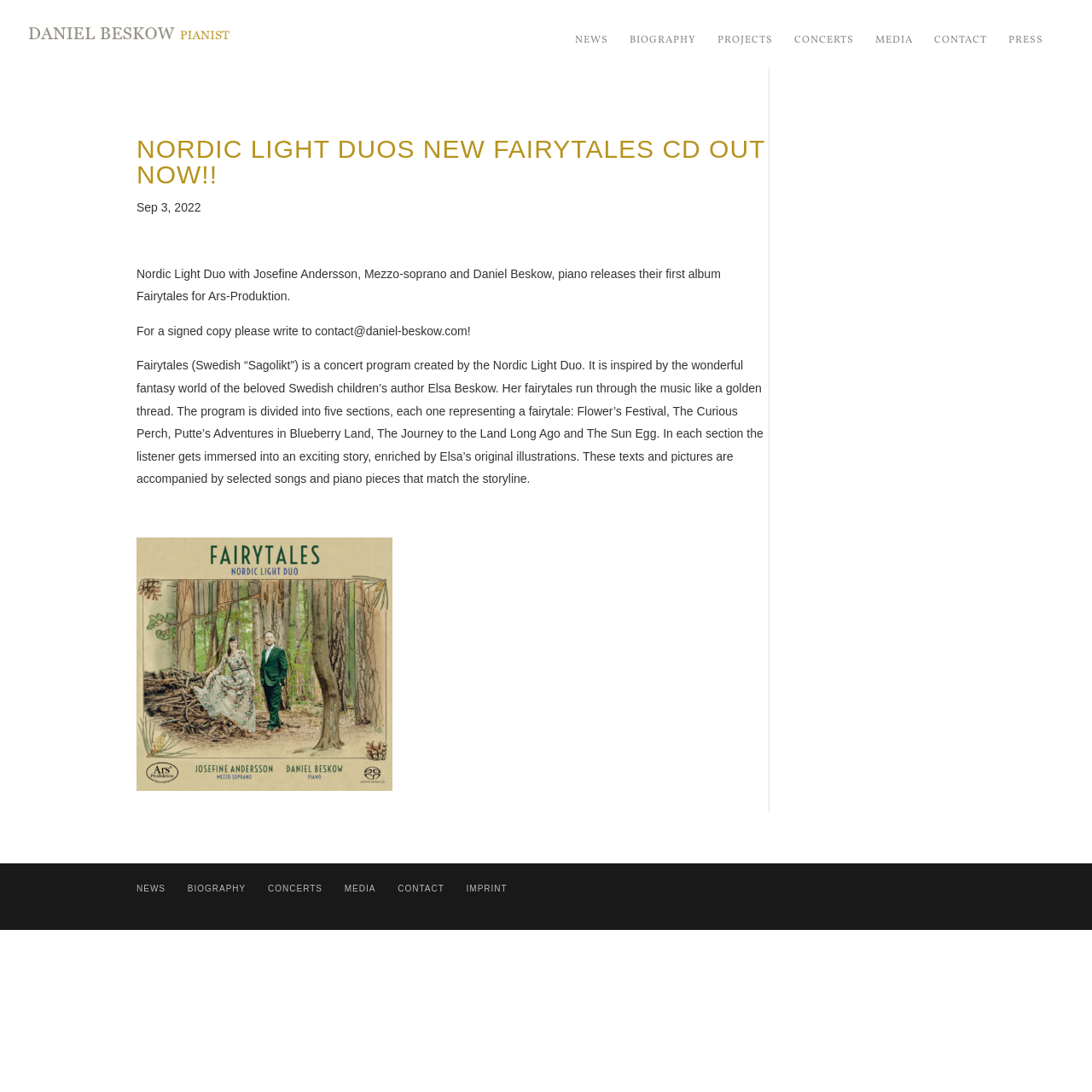Please determine the bounding box coordinates for the UI element described as: "contact".

[0.364, 0.809, 0.407, 0.818]